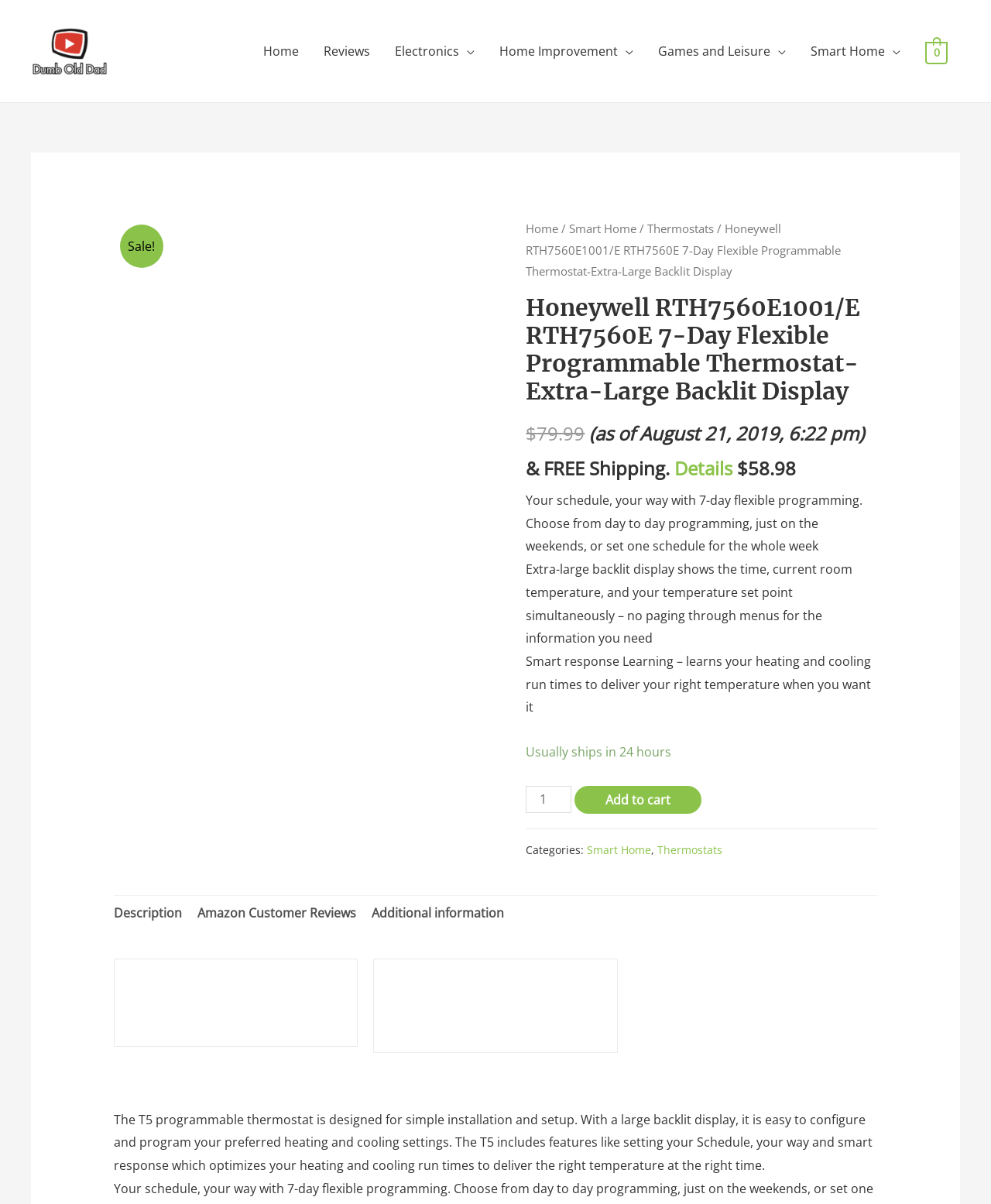Using a single word or phrase, answer the following question: 
What is the type of display on the thermostat?

Extra-large backlit display